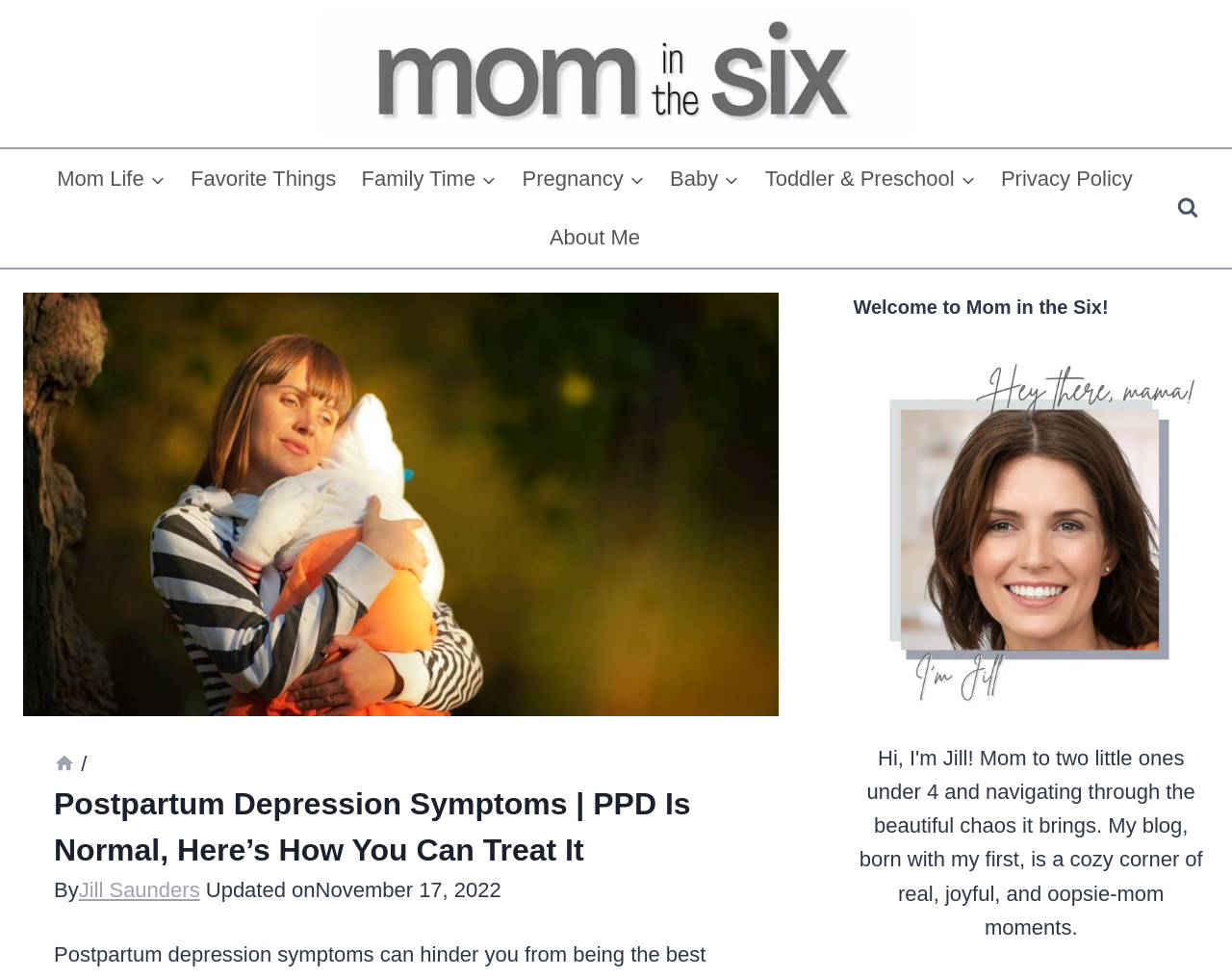Locate the bounding box coordinates of the element that needs to be clicked to carry out the instruction: "Learn more about the author 'Jill Saunders'". The coordinates should be given as four float numbers ranging from 0 to 1, i.e., [left, top, right, bottom].

[0.064, 0.898, 0.162, 0.923]